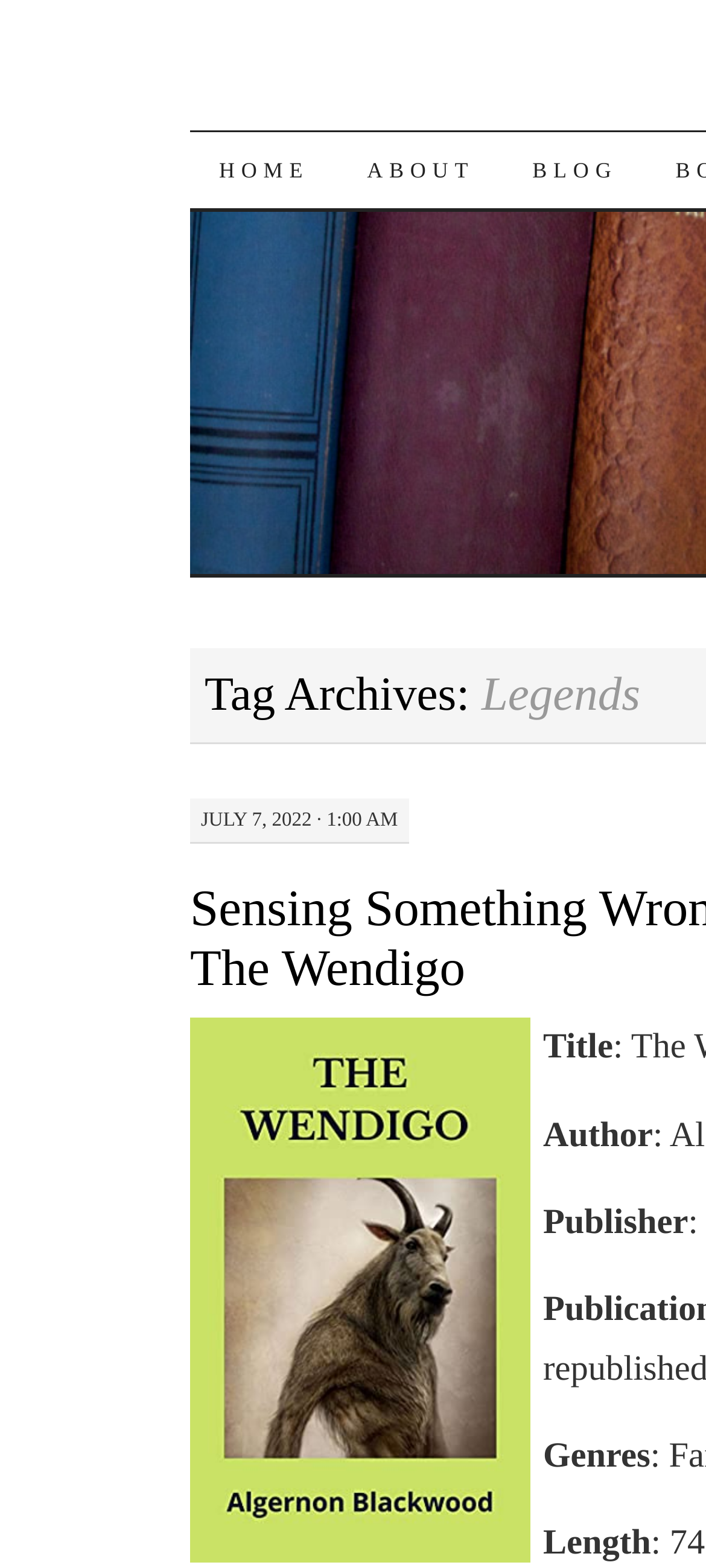Predict the bounding box of the UI element based on this description: "Part 1".

None